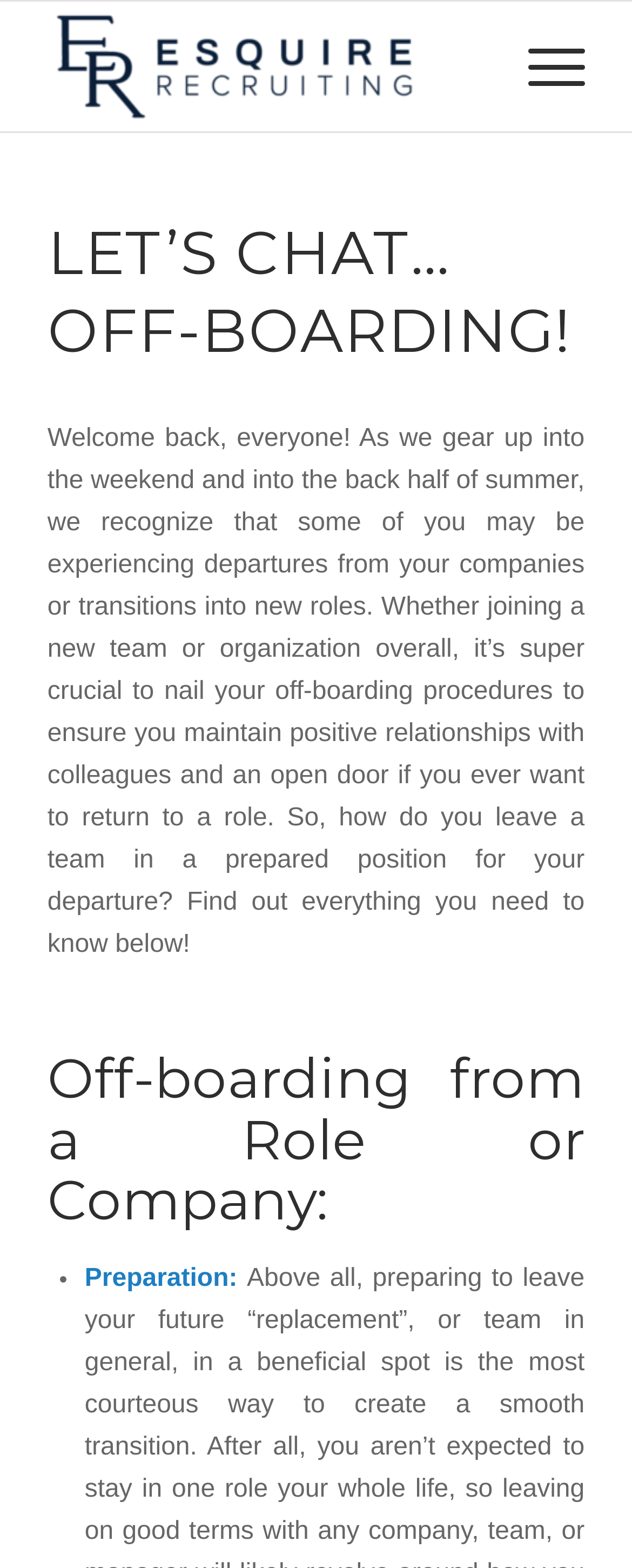Kindly respond to the following question with a single word or a brief phrase: 
What is the topic of the webpage?

Off-boarding